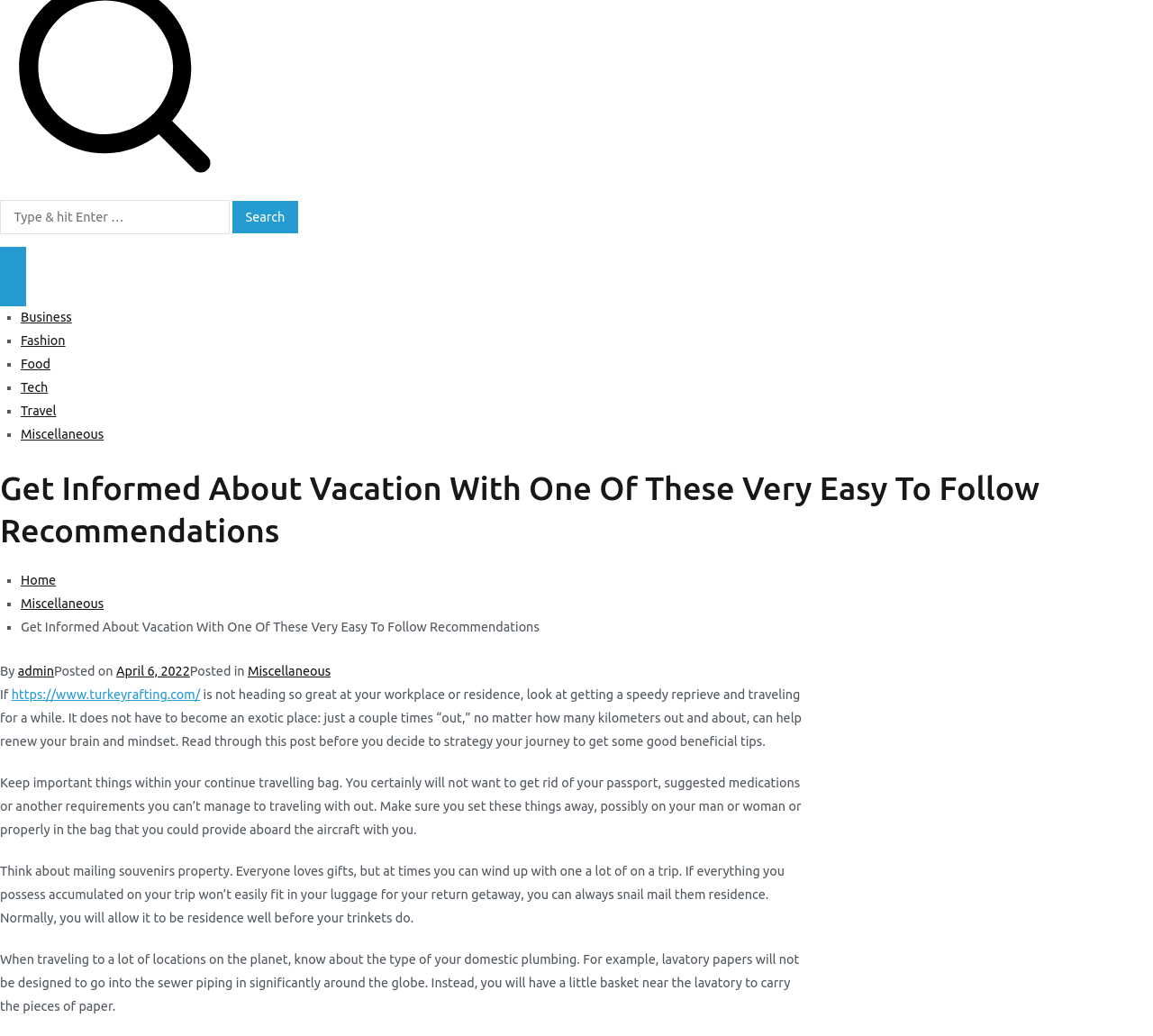Find and provide the bounding box coordinates for the UI element described with: "April 6, 2022".

[0.101, 0.641, 0.165, 0.655]